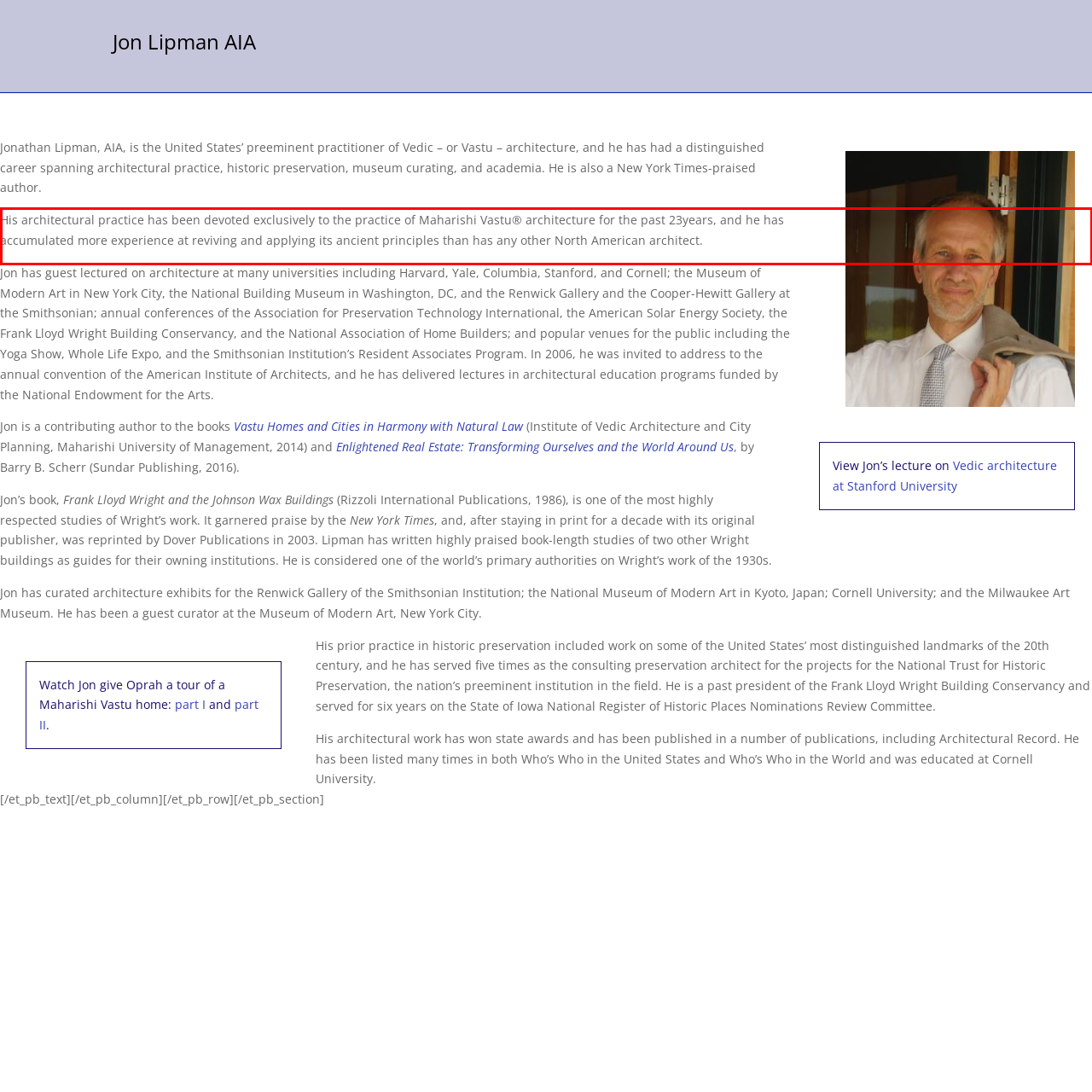You are given a screenshot with a red rectangle. Identify and extract the text within this red bounding box using OCR.

His architectural practice has been devoted exclusively to the practice of Maharishi Vastu® architecture for the past 23years, and he has accumulated more experience at reviving and applying its ancient principles than has any other North American architect.